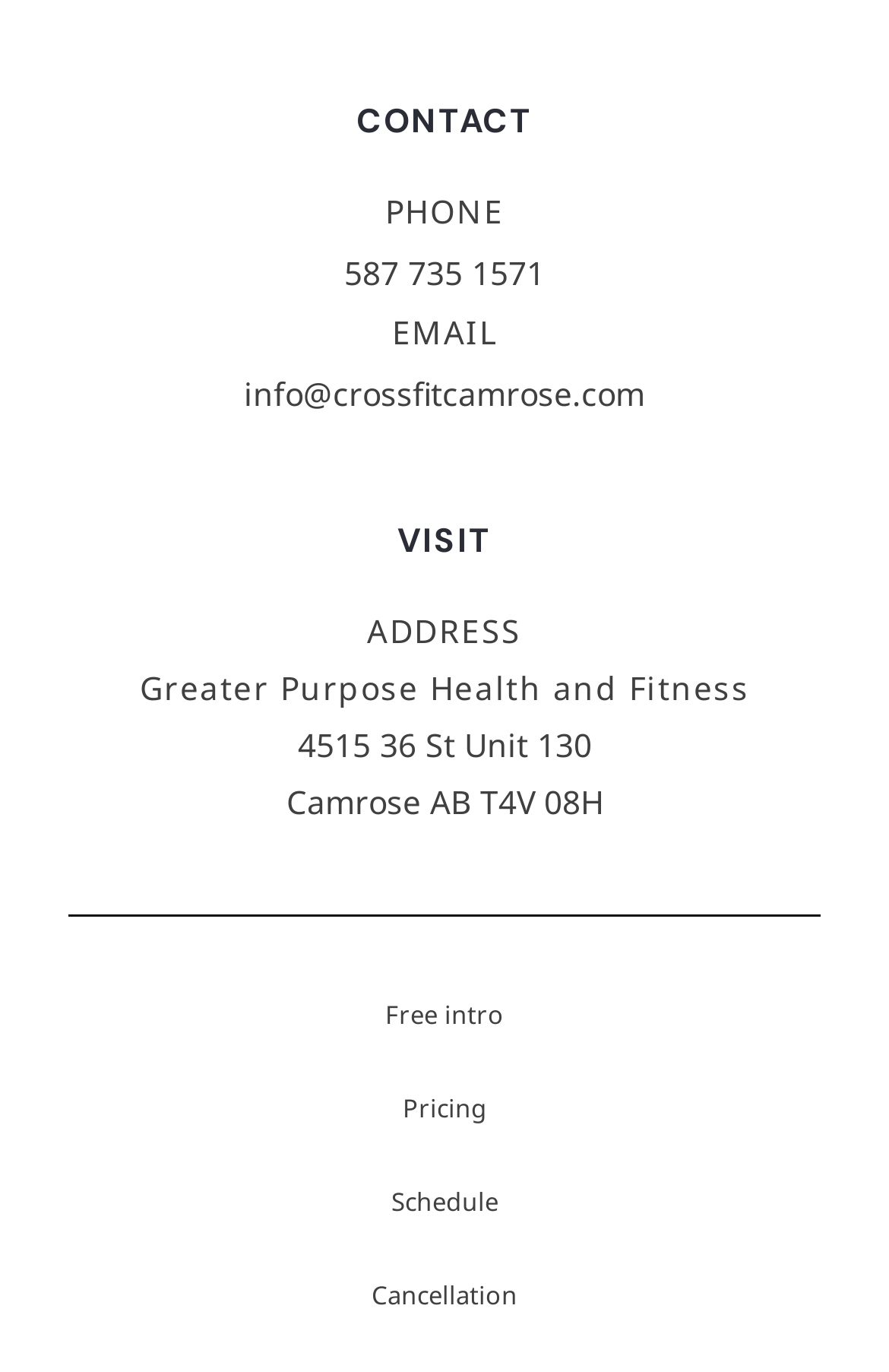Identify the bounding box for the described UI element. Provide the coordinates in (top-left x, top-left y, bottom-right x, bottom-right y) format with values ranging from 0 to 1: 587 735 1571

[0.387, 0.182, 0.613, 0.214]